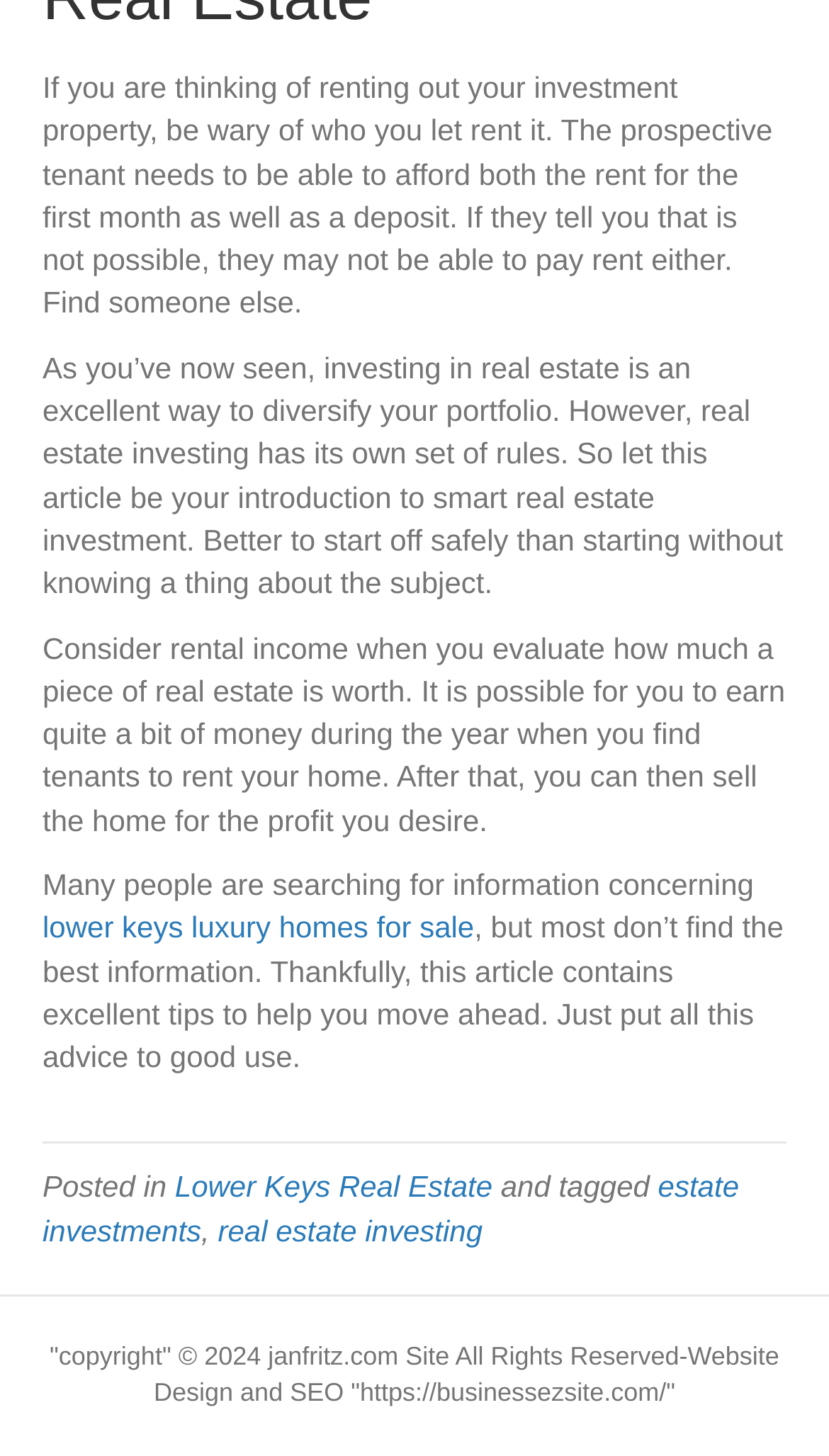Please provide a detailed answer to the question below by examining the image:
What is the copyright year of the website?

The copyright information is provided in the static text element at the bottom of the webpage, which states 'copyright © 2024 janfritz.com', indicating that the copyright year is 2024.